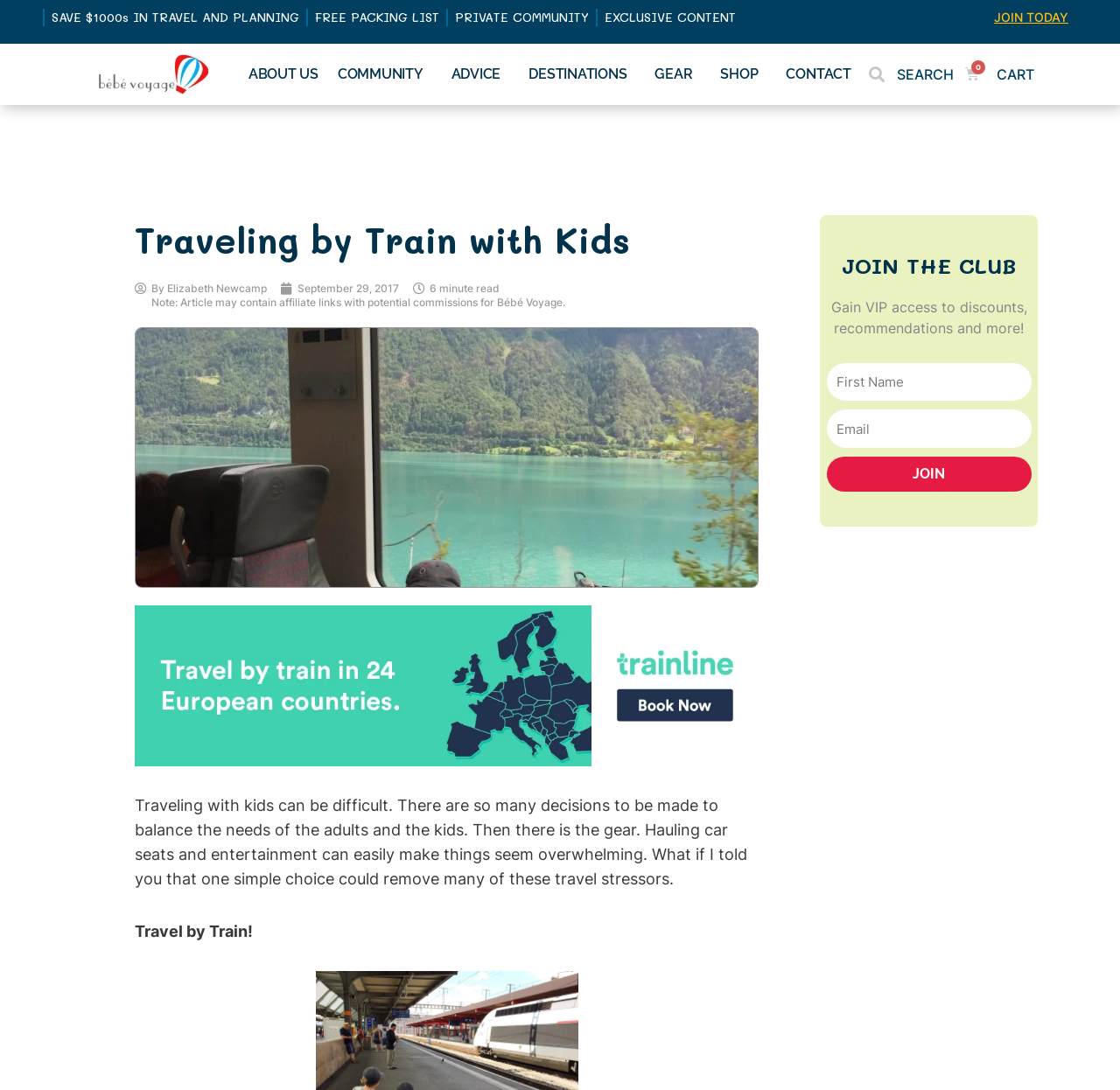Please identify the bounding box coordinates of the element that needs to be clicked to execute the following command: "Click on 'CONTACT'". Provide the bounding box using four float numbers between 0 and 1, formatted as [left, top, right, bottom].

[0.697, 0.05, 0.765, 0.087]